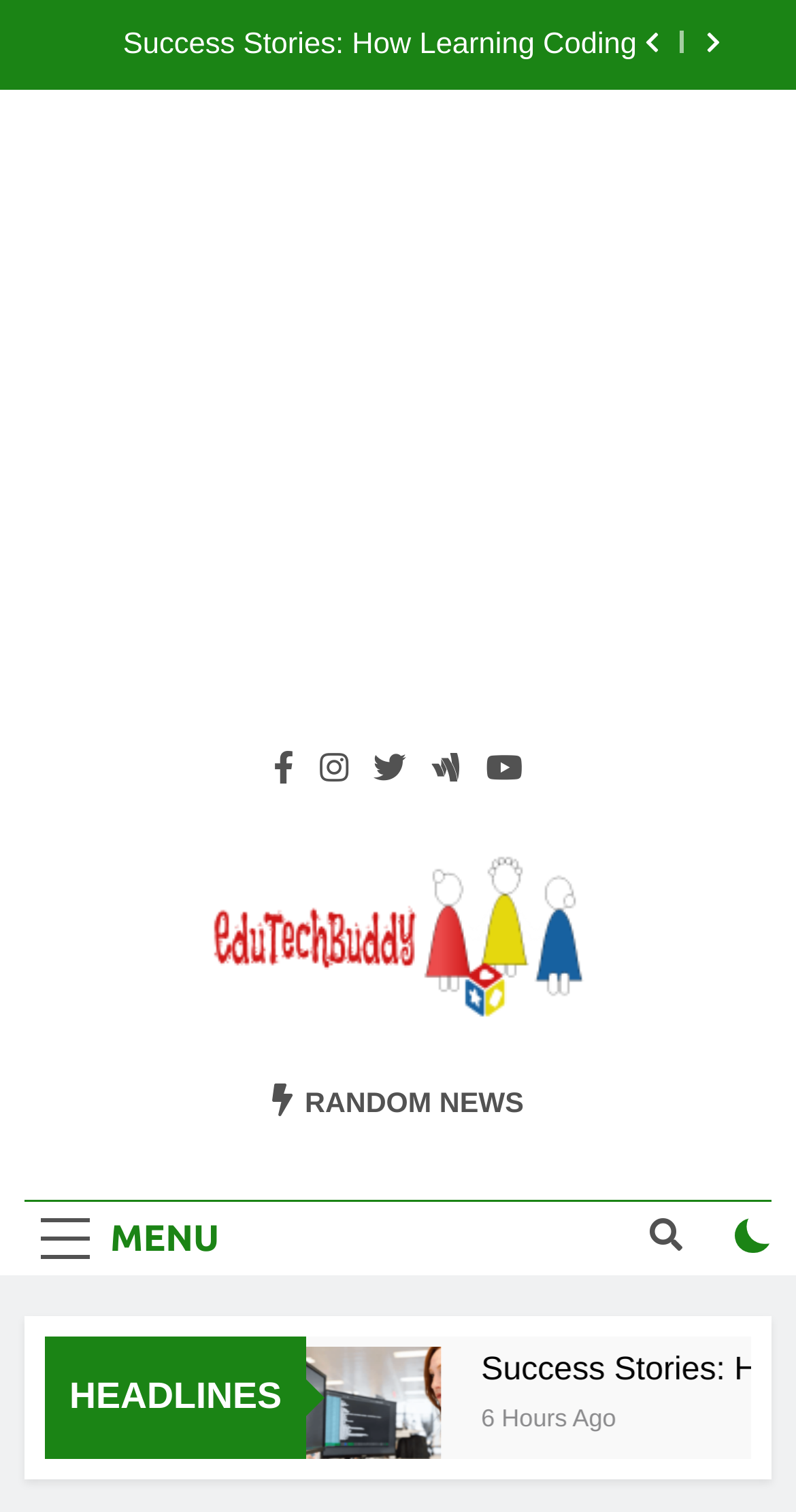Illustrate the webpage thoroughly, mentioning all important details.

This webpage is about Classical Education, with a focus on its benefits and differences from modern education. At the top right corner, there are two buttons with icons '\uf053' and '\uf054'. Below these buttons, there is a list item with a link to an article titled "Navigating Modern Payroll Management: Strategies for Efficiency and Compliance". 

On the left side of the page, there is an iframe containing an advertisement that spans almost the entire height of the page. 

In the middle of the page, there are five social media links with icons '\uf39e', '\uf16d', '\uf099', '\uf1ee', and '\uf167', arranged horizontally. Below these links, there is a link to "Education Technology Information Buddy" with an accompanying image. 

Next to this link, there is a link to "EduTechBuddy" and a static text "A Complete Knowledge Hub". Further down, there is a link to "RANDOM NEWS" with an icon '\uf0e7'. 

On the top left corner, there is a button labeled "MENU" that is not expanded. At the bottom right corner, there is a button with an icon '\uf002' and a checkbox that is not checked. 

Above the bottom section of the page, there is a static text "HEADLINES". Below this text, there is a figure containing a link to "Need Software Developers" with an accompanying image. Next to this link, there is a link to "6 Hours Ago" with a time element.